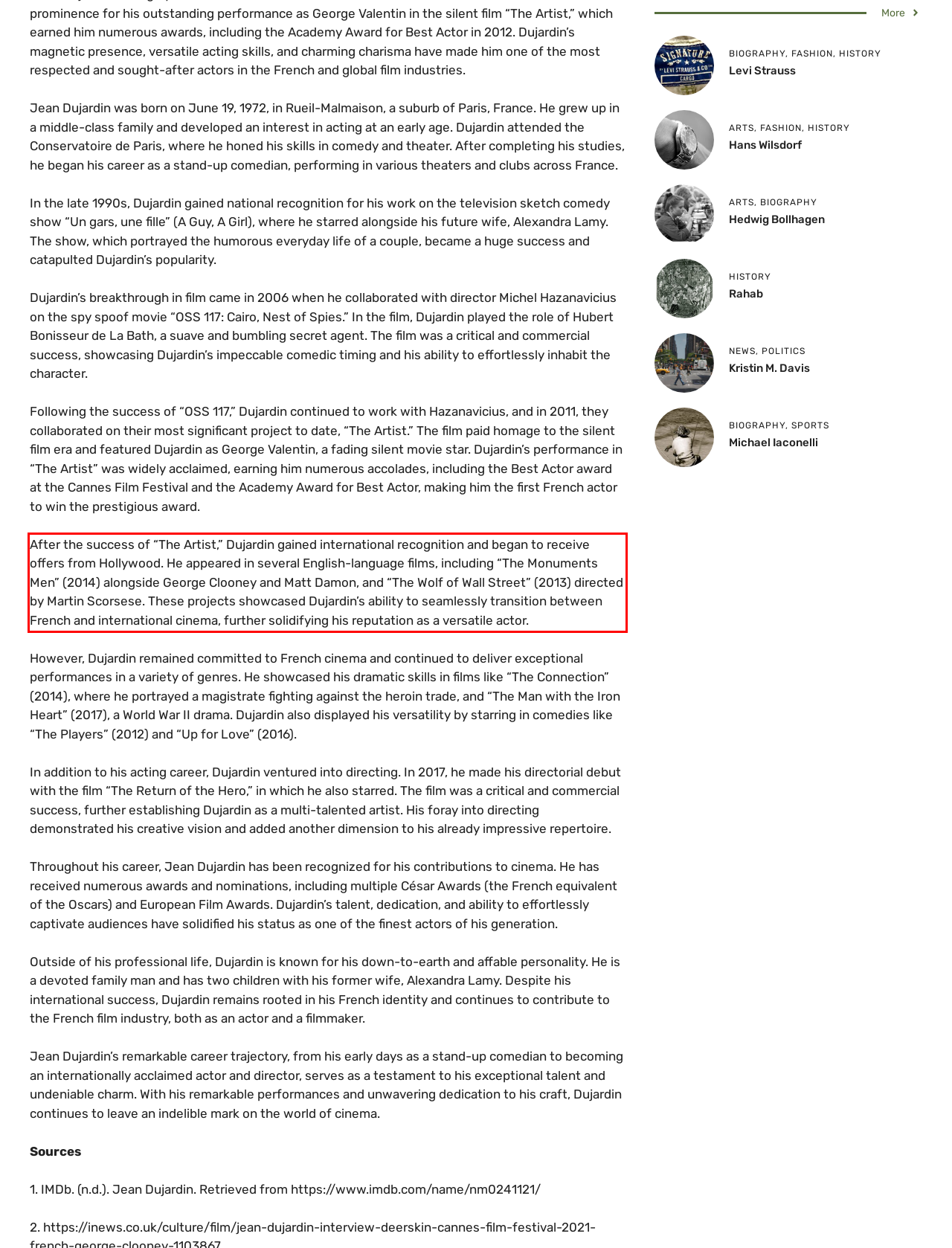You are provided with a webpage screenshot that includes a red rectangle bounding box. Extract the text content from within the bounding box using OCR.

After the success of “The Artist,” Dujardin gained international recognition and began to receive offers from Hollywood. He appeared in several English-language films, including “The Monuments Men” (2014) alongside George Clooney and Matt Damon, and “The Wolf of Wall Street” (2013) directed by Martin Scorsese. These projects showcased Dujardin’s ability to seamlessly transition between French and international cinema, further solidifying his reputation as a versatile actor.